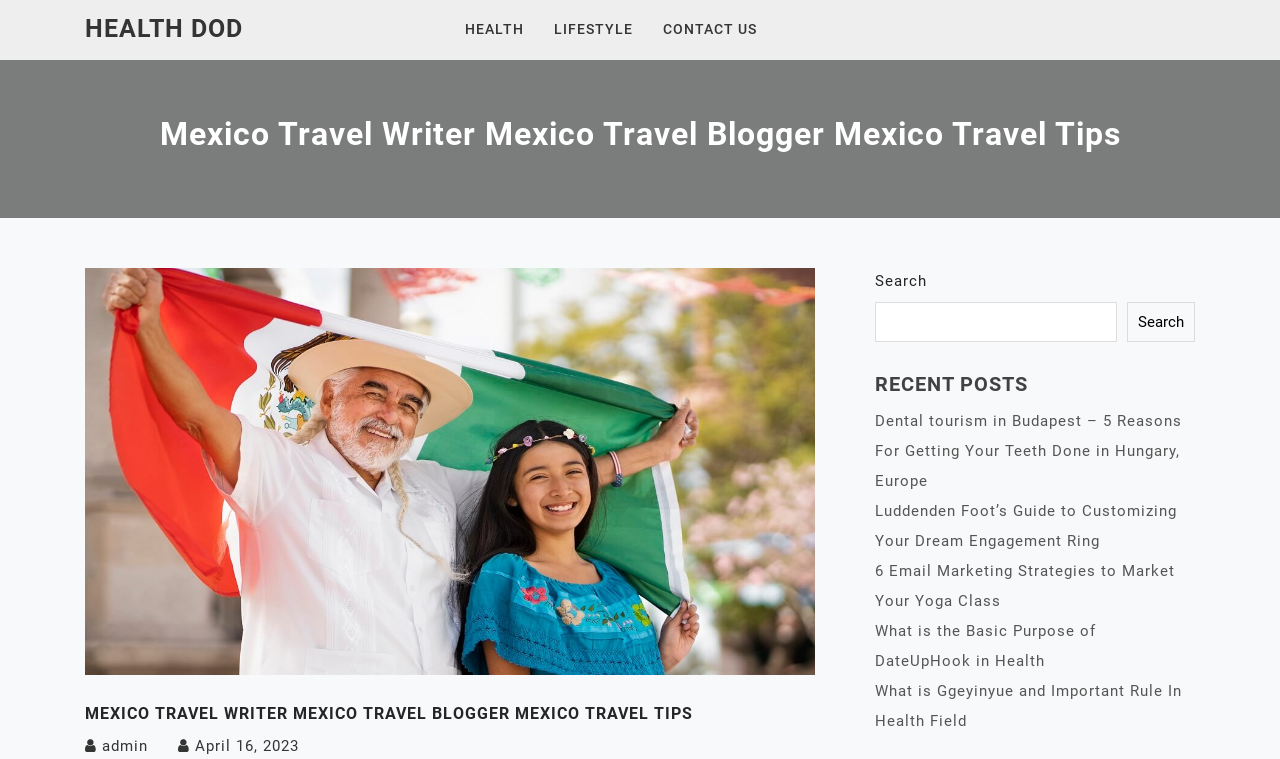Please answer the following question using a single word or phrase: 
What is the date of the last updated post?

April 16, 2023